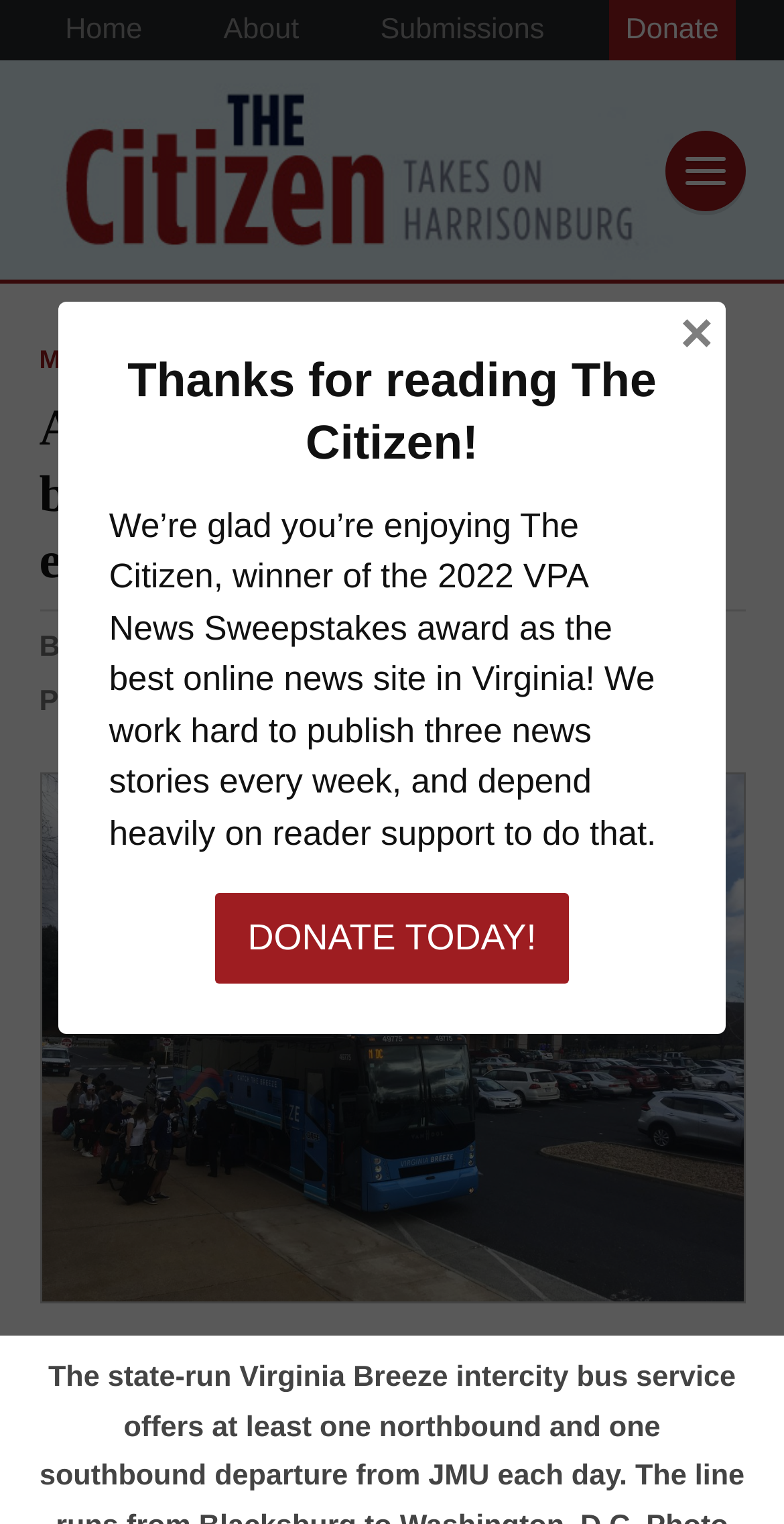Provide a thorough summary of the webpage.

The webpage appears to be an article from The Harrisonburg Citizen, a news website. At the top, there is a navigation menu with links to "Home", "About", "Submissions", and "Donate", aligned horizontally across the page. Below the navigation menu, there is a logo for The Harrisonburg Citizen, which is an image that serves as a link to the homepage.

The main content of the article is titled "A year in, the Virginia Breeze bus line has blown past expectations", which is a heading that spans almost the entire width of the page. Below the title, there is a byline that reads "By Ryan Eshleman-Robles, Contributor", and a category label "Posted in Harrisonburg Issues". 

The article features an image, Breeze3.jpg, which takes up a significant portion of the page. The image is described by a caption, but the caption's content is not provided.

In the lower section of the page, there is a message thanking readers for reading The Citizen, accompanied by a brief description of the website's achievements and a request for reader support. A "DONATE TODAY!" link is prominently displayed below this message.

Finally, there is a small "close" button located near the top-right corner of the page, which contains a multiplication sign "×" inside.